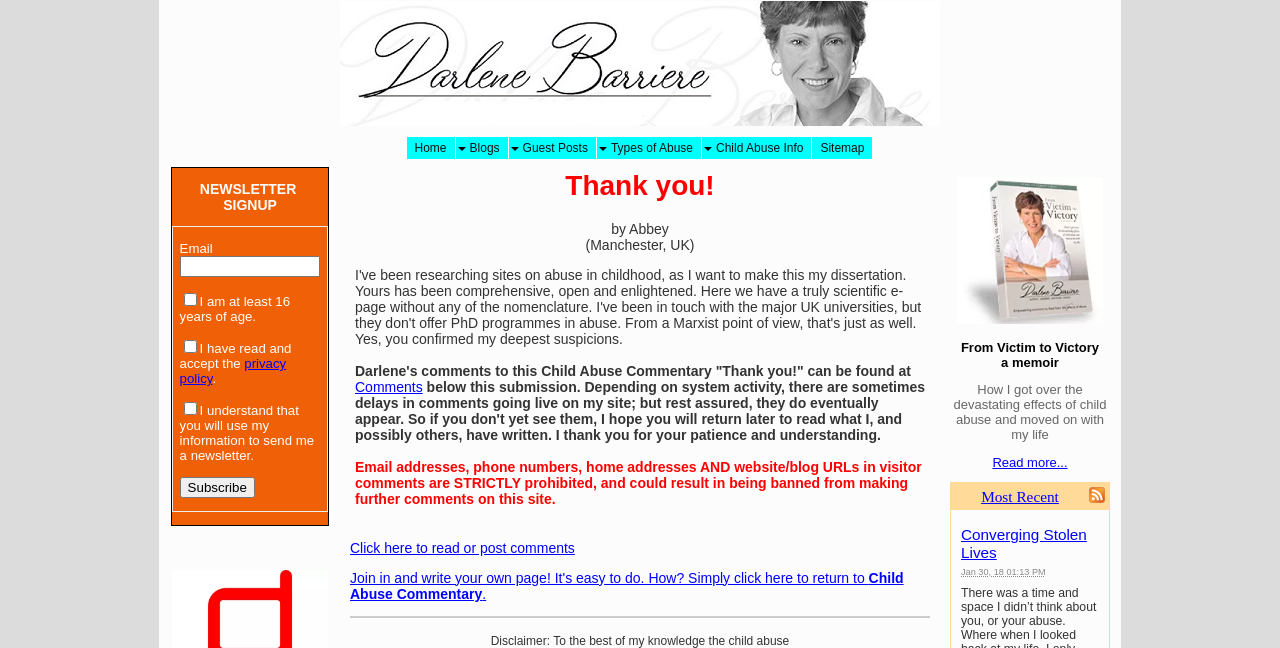What is the date of the blog post 'Converging Stolen Lives'?
Deliver a detailed and extensive answer to the question.

I found the date of the blog post by looking at the abbr element that says '2018-01-30T13:13:14-0500' and the surrounding static text element that says 'Jan 30, 18 01:13 PM'.